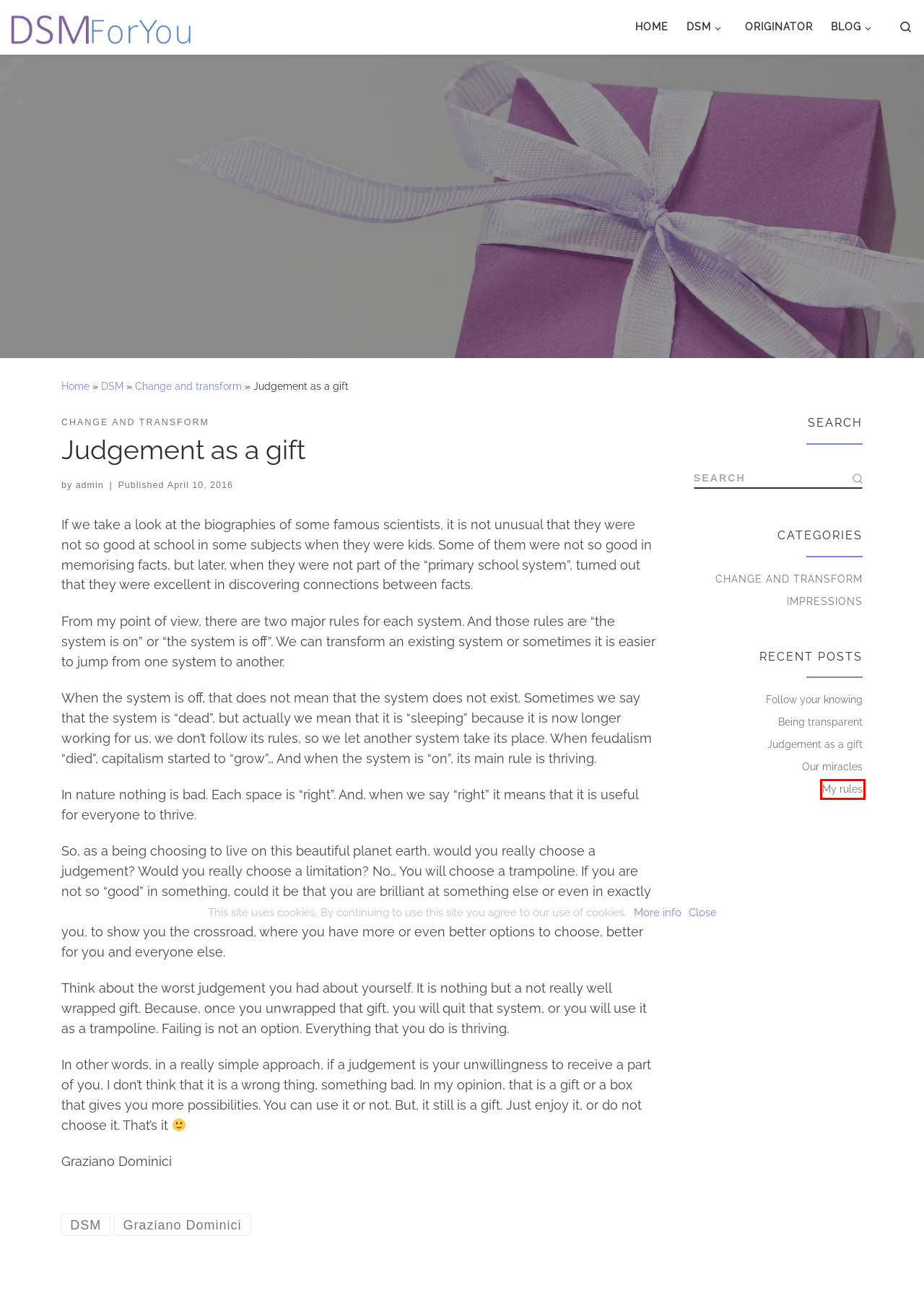Take a look at the provided webpage screenshot featuring a red bounding box around an element. Select the most appropriate webpage description for the page that loads after clicking on the element inside the red bounding box. Here are the candidates:
A. Our miracles – DSM For You
B. Graziano Dominici – DSM For You
C. April 10, 2016 – DSM For You
D. DSM – DSM For You
E. DSM For You – Dance Space Molecules
F. My rules – DSM For You
G. Change and transform – DSM For You
H. Originator – DSM For You

F